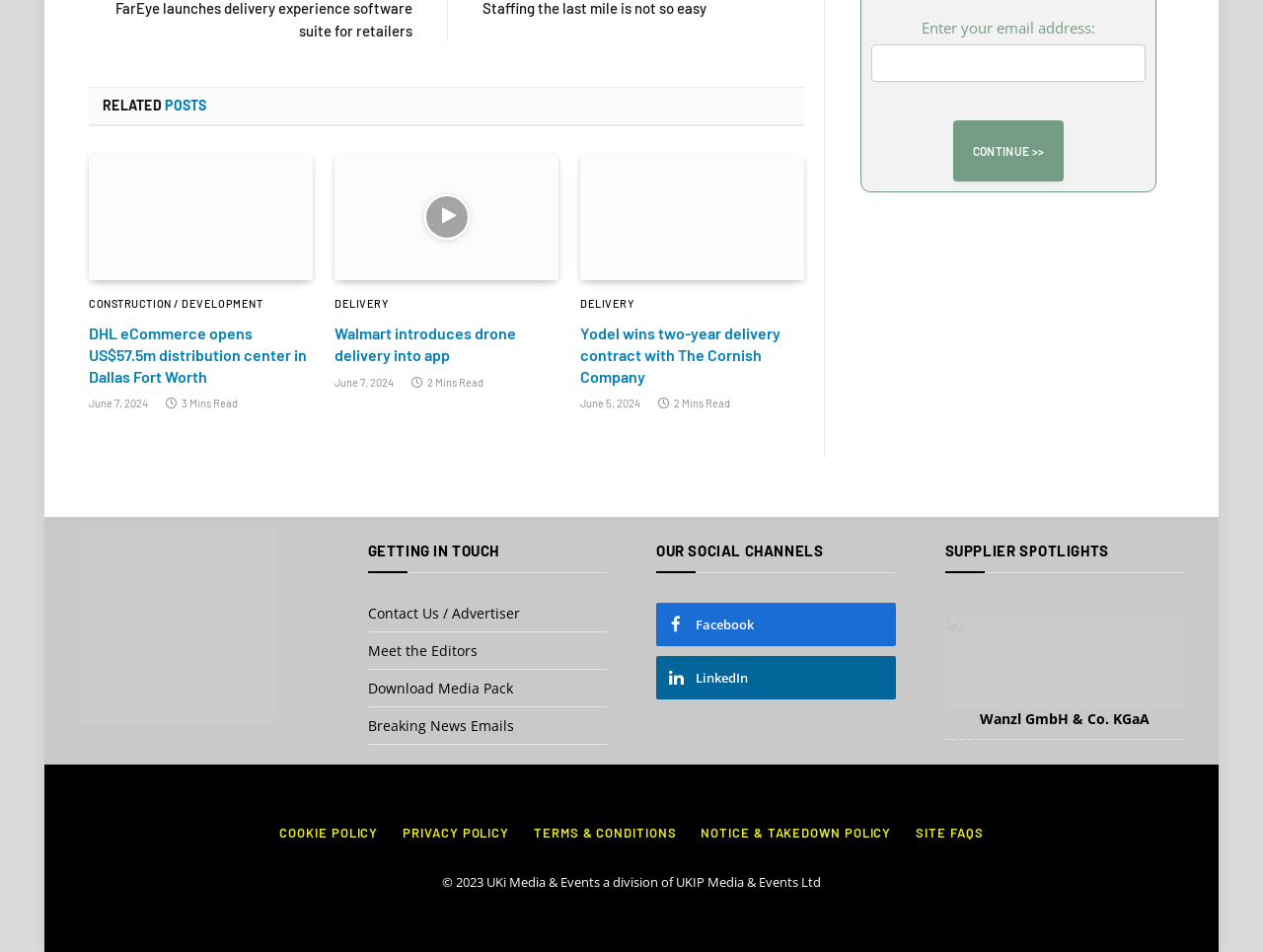Respond to the following question with a brief word or phrase:
What is the copyright year of the website?

2023